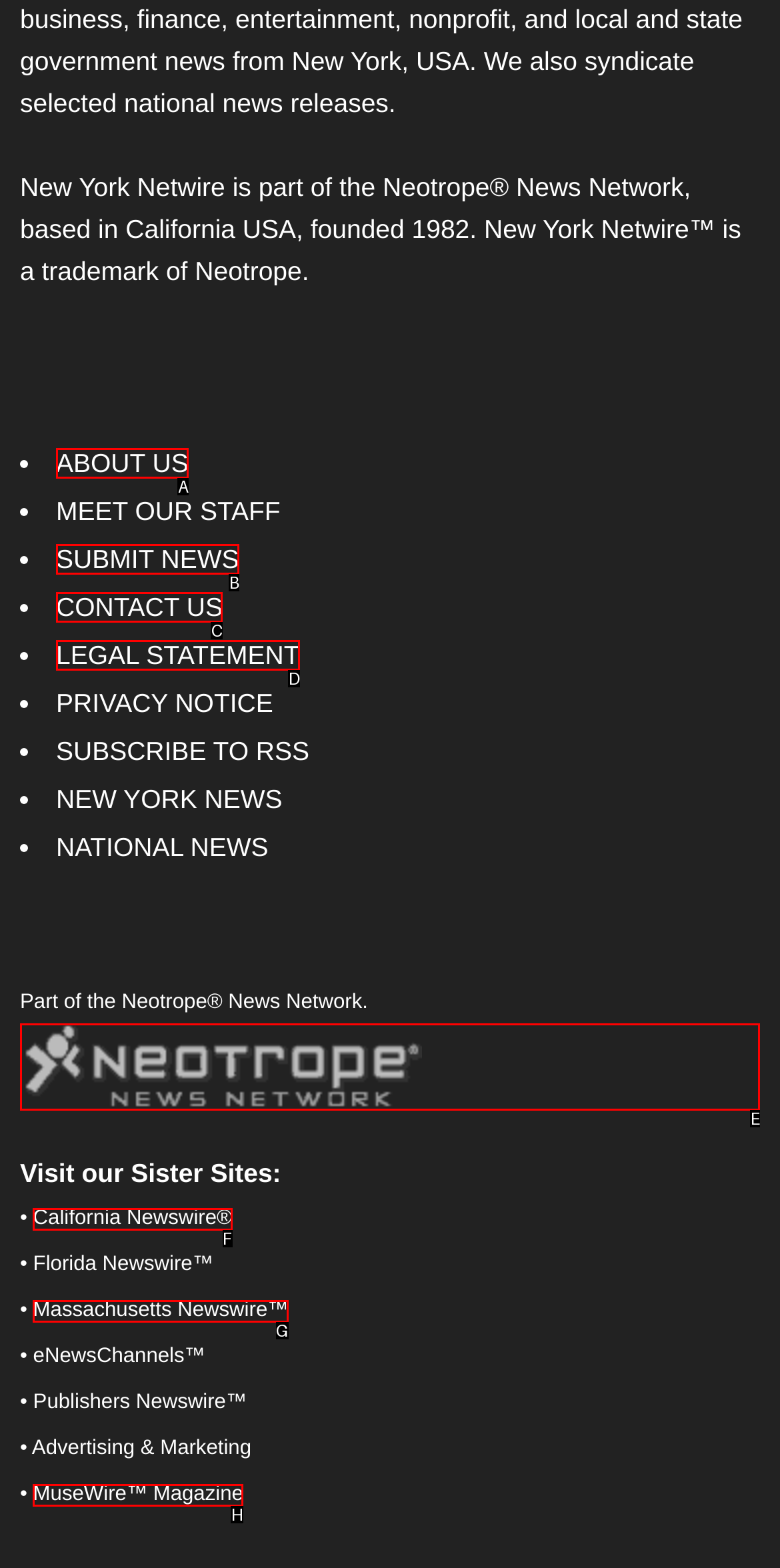To achieve the task: Visit Neotrope News Network, which HTML element do you need to click?
Respond with the letter of the correct option from the given choices.

E